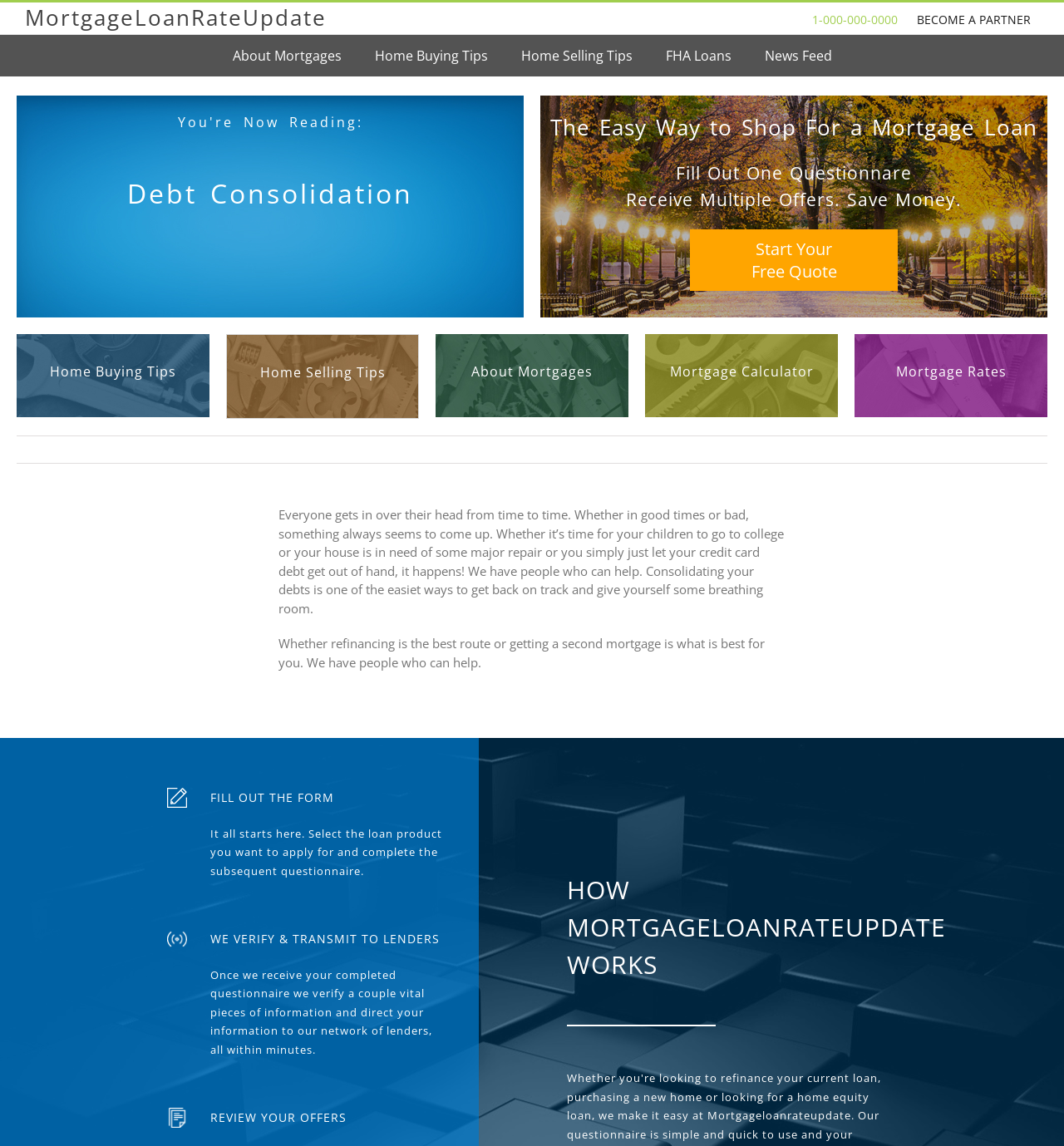Give a detailed account of the webpage, highlighting key information.

The webpage is about debt consolidation and mortgage loans. At the top, there is a header section with a link to "MortgageLoanRateUpdate" and a phone number "1-000-000-0000" displayed prominently. To the right of the header, there is a "BECOME A PARTNER" link. Below the header, there is a main navigation menu with five menu items: "About Mortgages", "Home Buying Tips", "Home Selling Tips", "FHA Loans", and "News Feed".

The main content area is divided into two sections. On the left, there is a section with a heading "Debt Consolidation" and a brief introduction to debt consolidation, followed by a paragraph of text explaining the benefits of consolidating debts. Below this, there are three short paragraphs with headings "Home Buying Tips", "Home Selling Tips", and "About Mortgages", respectively.

On the right side of the main content area, there is a section with a heading "The Easy Way to Shop For a Mortgage Loan" and a brief introduction to the process of shopping for a mortgage loan. Below this, there are three steps outlined: "Fill Out One Questionnaire", "Receive Multiple Offers. Save Money.", and "Start Your Free Quote" with a prominent button to start the quote process.

Further down the page, there are three sections with headings "HOW MORTGAGELOANRATEUPDATE WORKS". Each section has a brief paragraph of text and an image. The sections explain the process of filling out a form, verifying and transmitting the information to lenders, and reviewing offers.

Throughout the page, there are several links and buttons to navigate to different sections or to start the mortgage loan process.